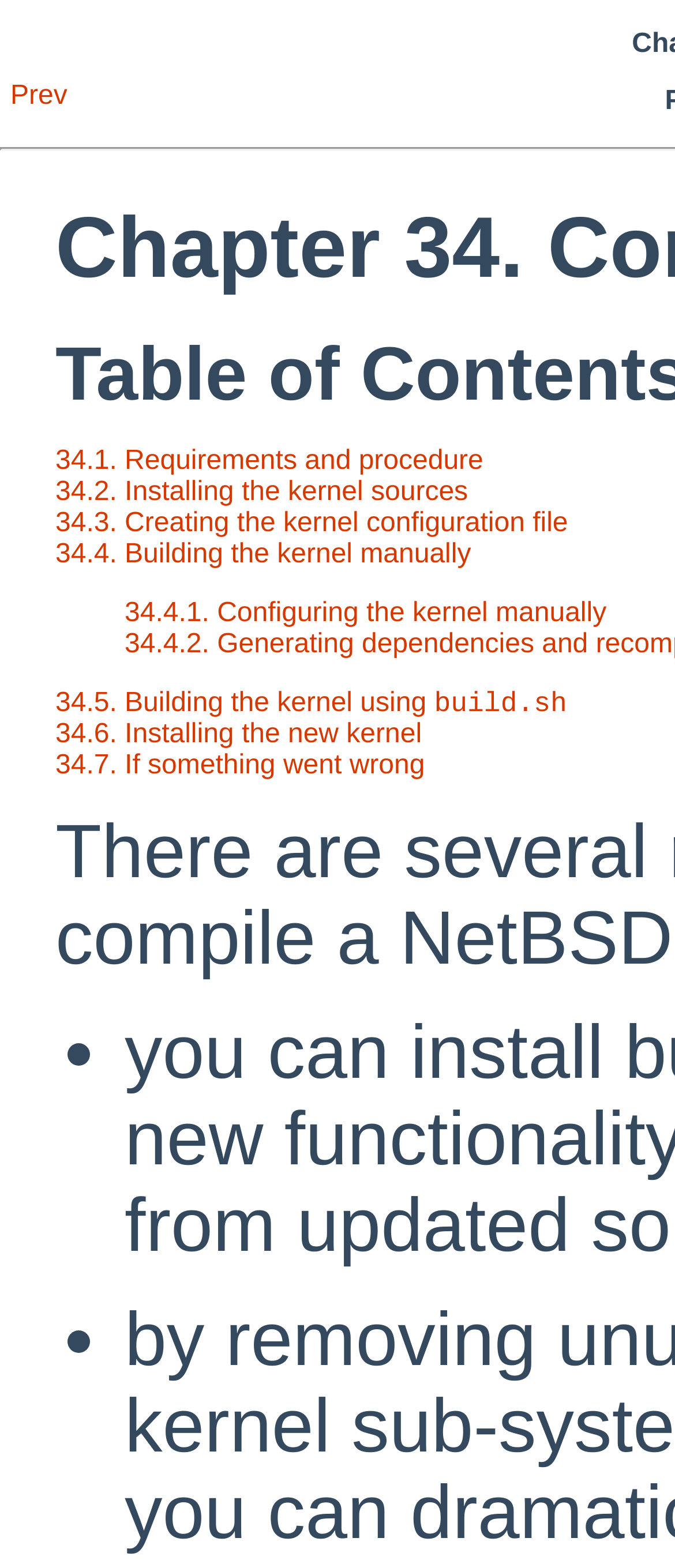What is the purpose of the kernel configuration file?
Please utilize the information in the image to give a detailed response to the question.

I inferred this answer by looking at the link element with the text '34.3. Creating the kernel configuration file', which suggests that the purpose of the kernel configuration file is to create it.